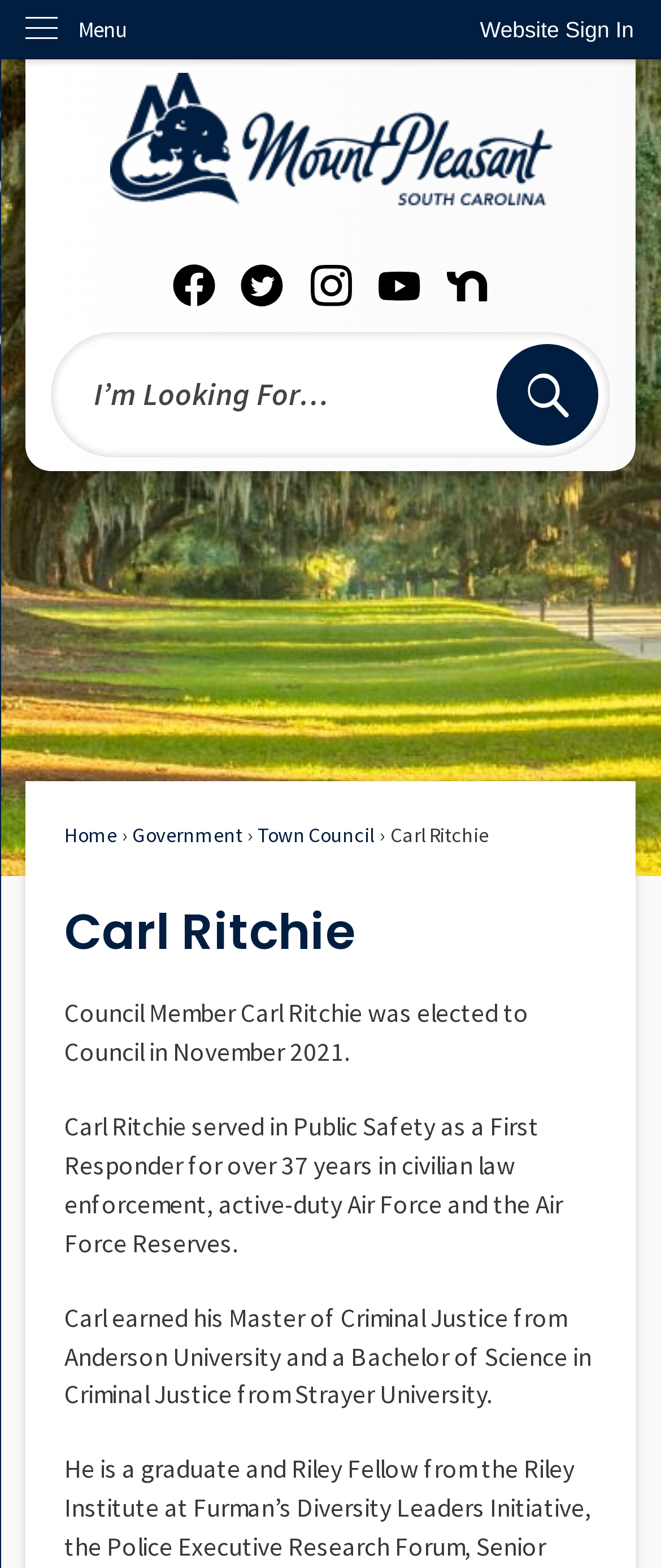Provide your answer to the question using just one word or phrase: What is the purpose of the button with the text 'Go to Site Search'?

to search the site